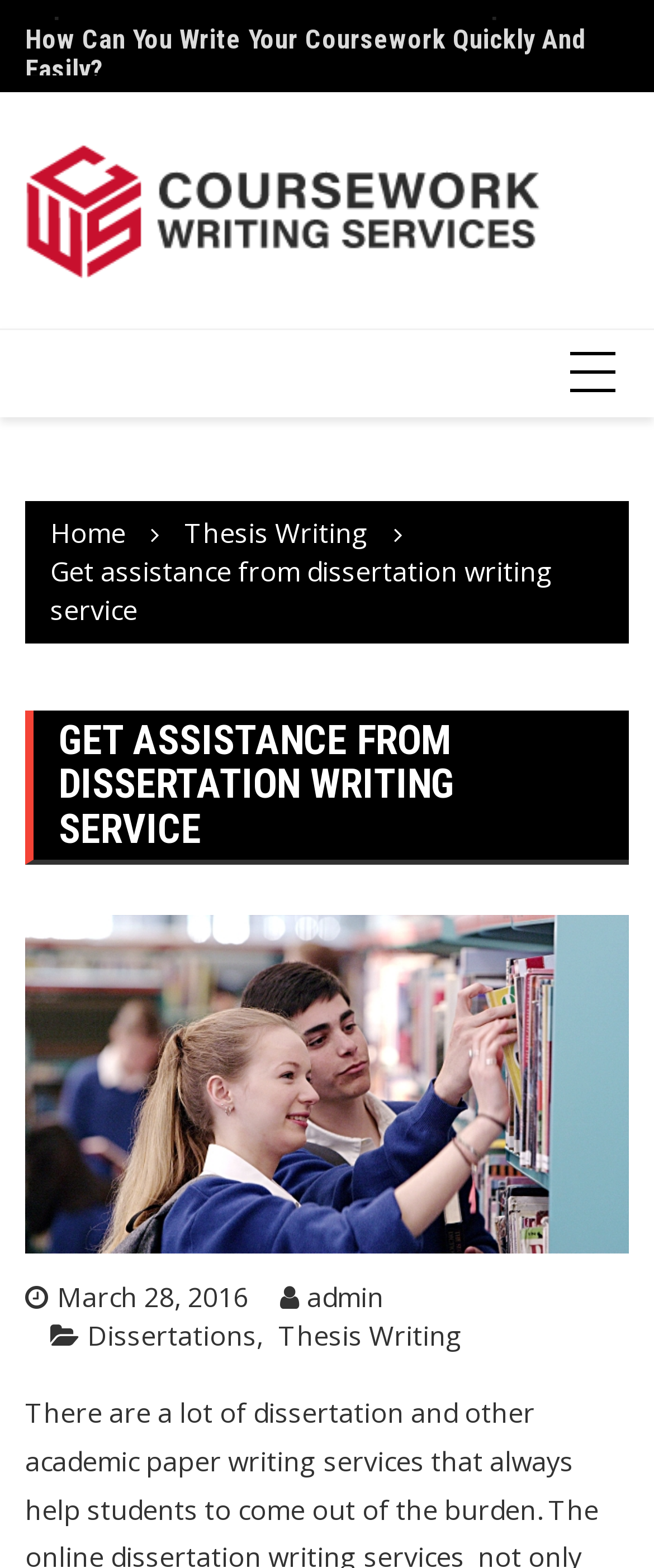What is the author of the post?
Carefully analyze the image and provide a detailed answer to the question.

The author of the post can be found in the link 'admin' which is located below the heading 'GET ASSISTANCE FROM DISSERTATION WRITING SERVICE'.